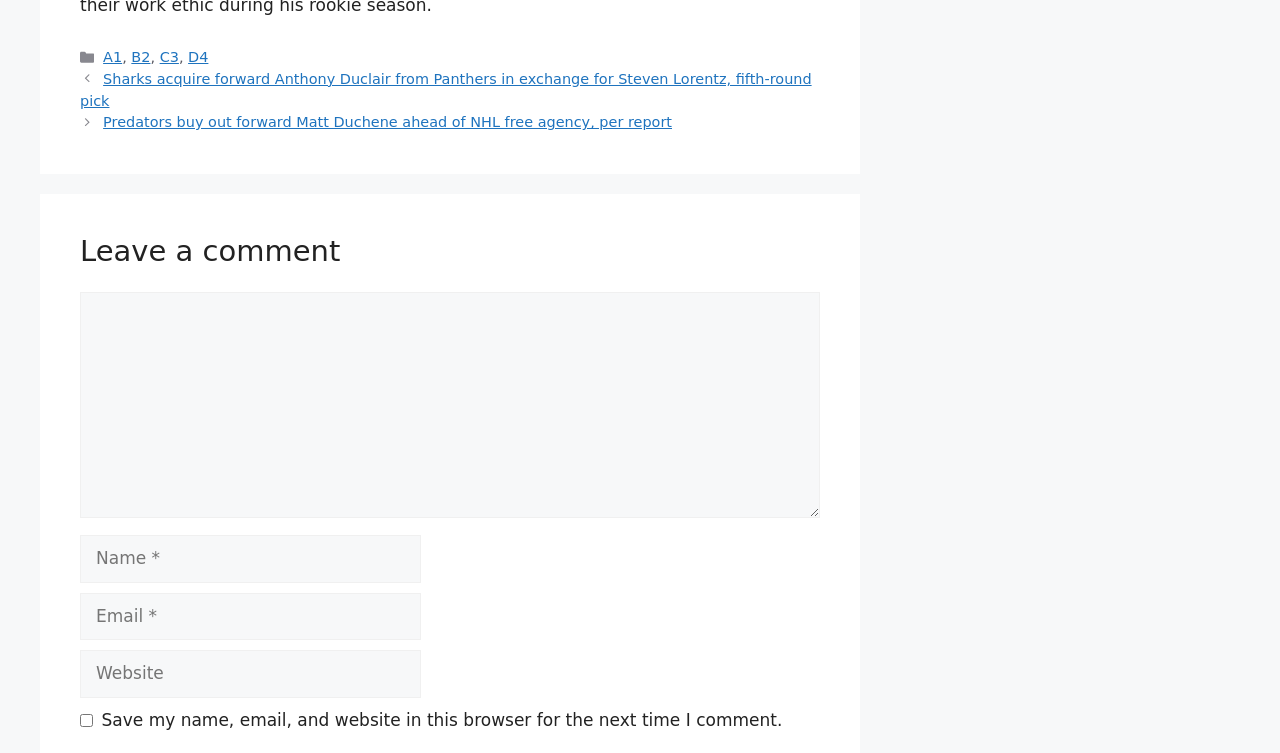What is the topic of the first post?
Please give a detailed answer to the question using the information shown in the image.

The topic of the first post is about the Sharks acquiring forward Anthony Duclair from the Panthers in exchange for Steven Lorentz and a fifth-round pick, as indicated by the link text.